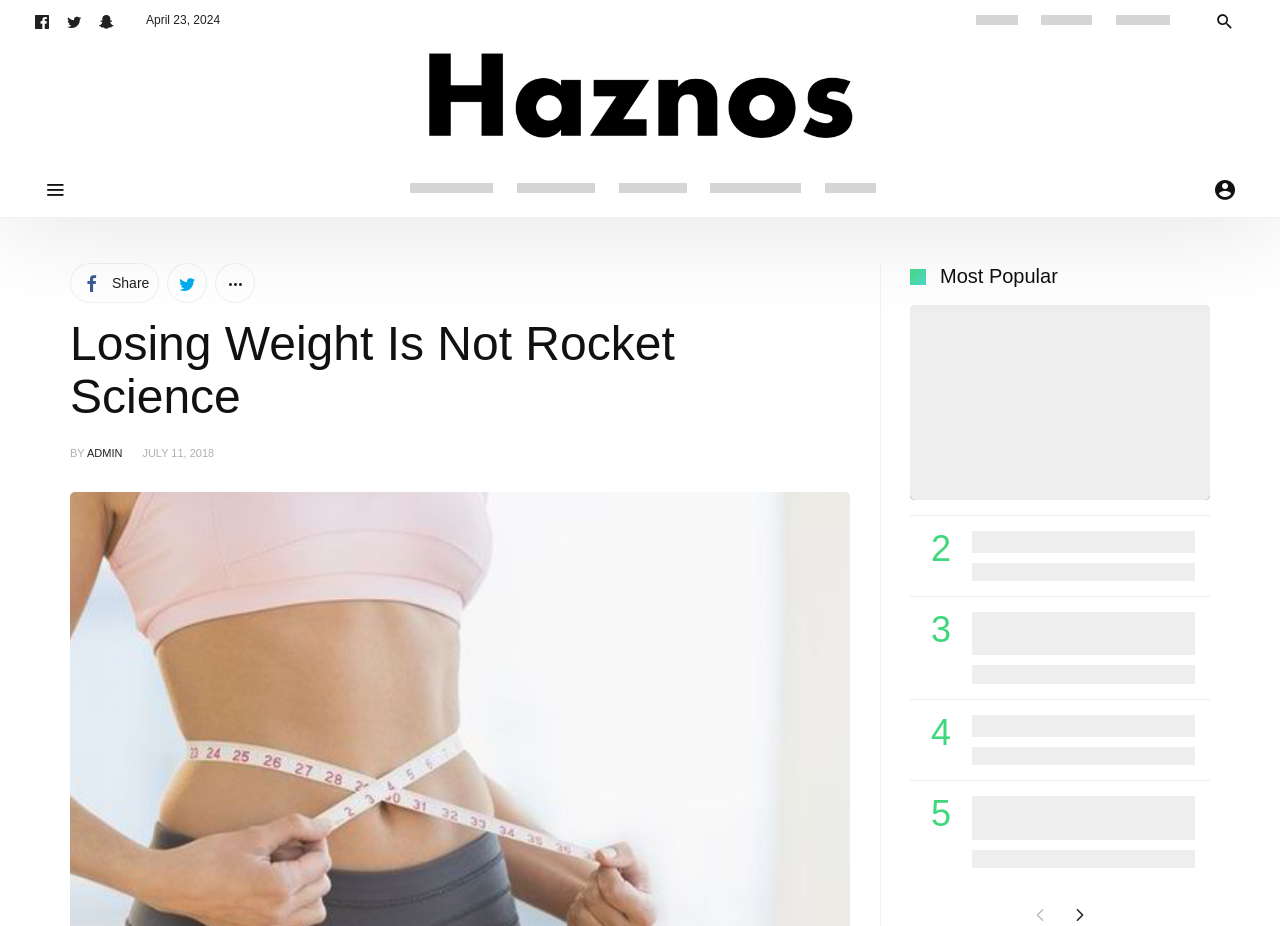Predict the bounding box of the UI element that fits this description: "parent_node: 1".

[0.711, 0.329, 0.945, 0.54]